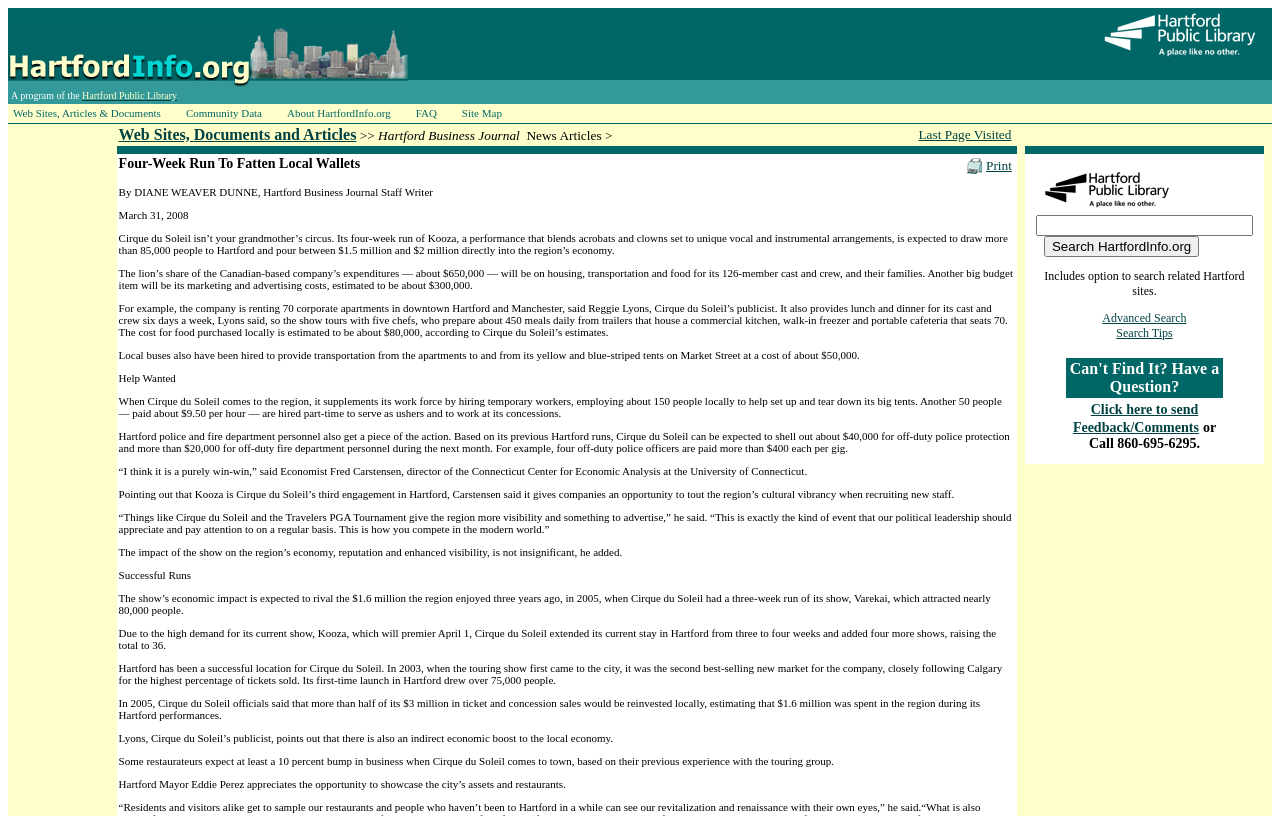Please identify the bounding box coordinates of the clickable region that I should interact with to perform the following instruction: "Click on the 'HI_LOGO' link". The coordinates should be expressed as four float numbers between 0 and 1, i.e., [left, top, right, bottom].

[0.006, 0.098, 0.319, 0.119]